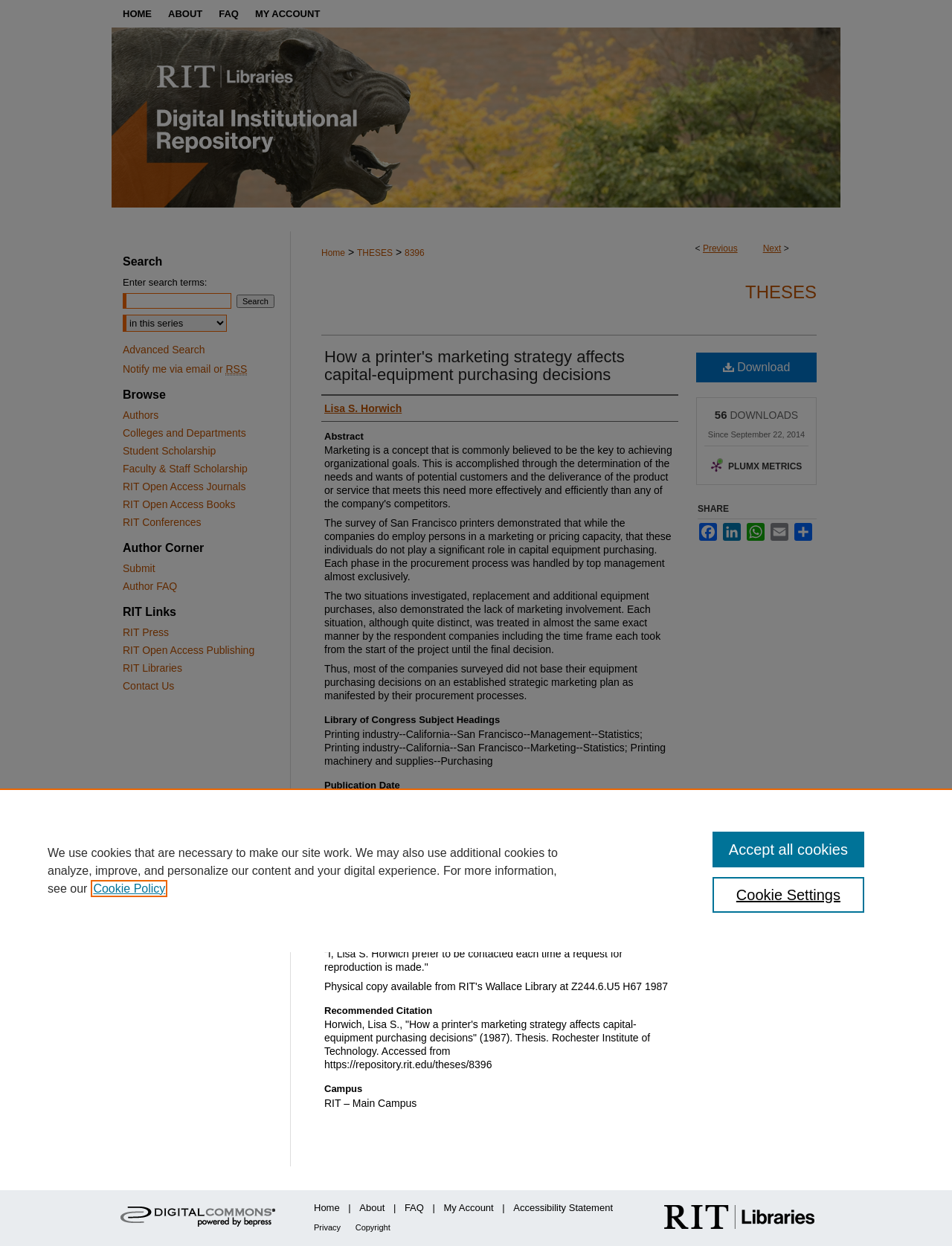Locate the bounding box coordinates of the element that should be clicked to fulfill the instruction: "Click the 'Logo' link".

None